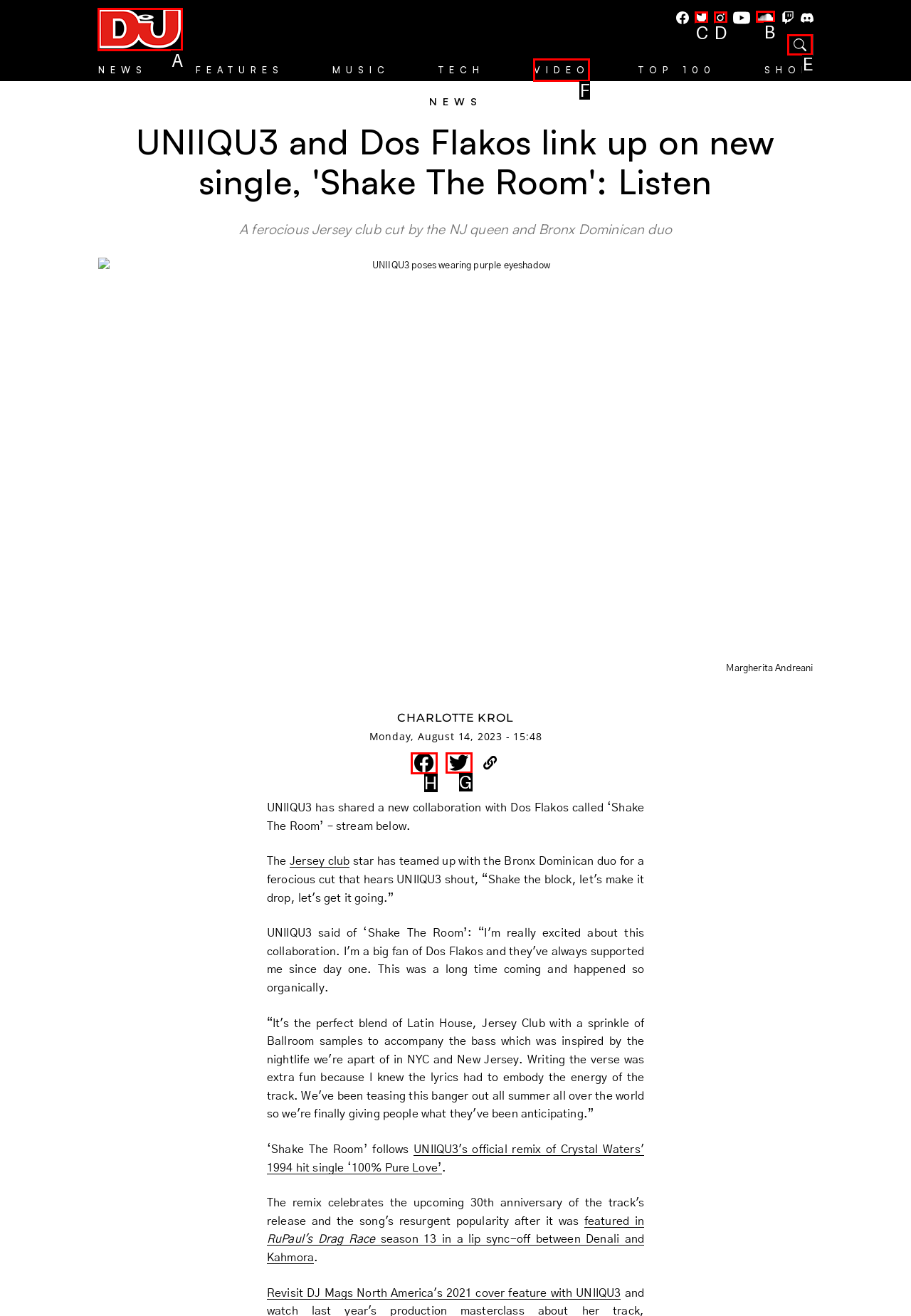Determine which HTML element to click for this task: Share to Facebook Provide the letter of the selected choice.

H